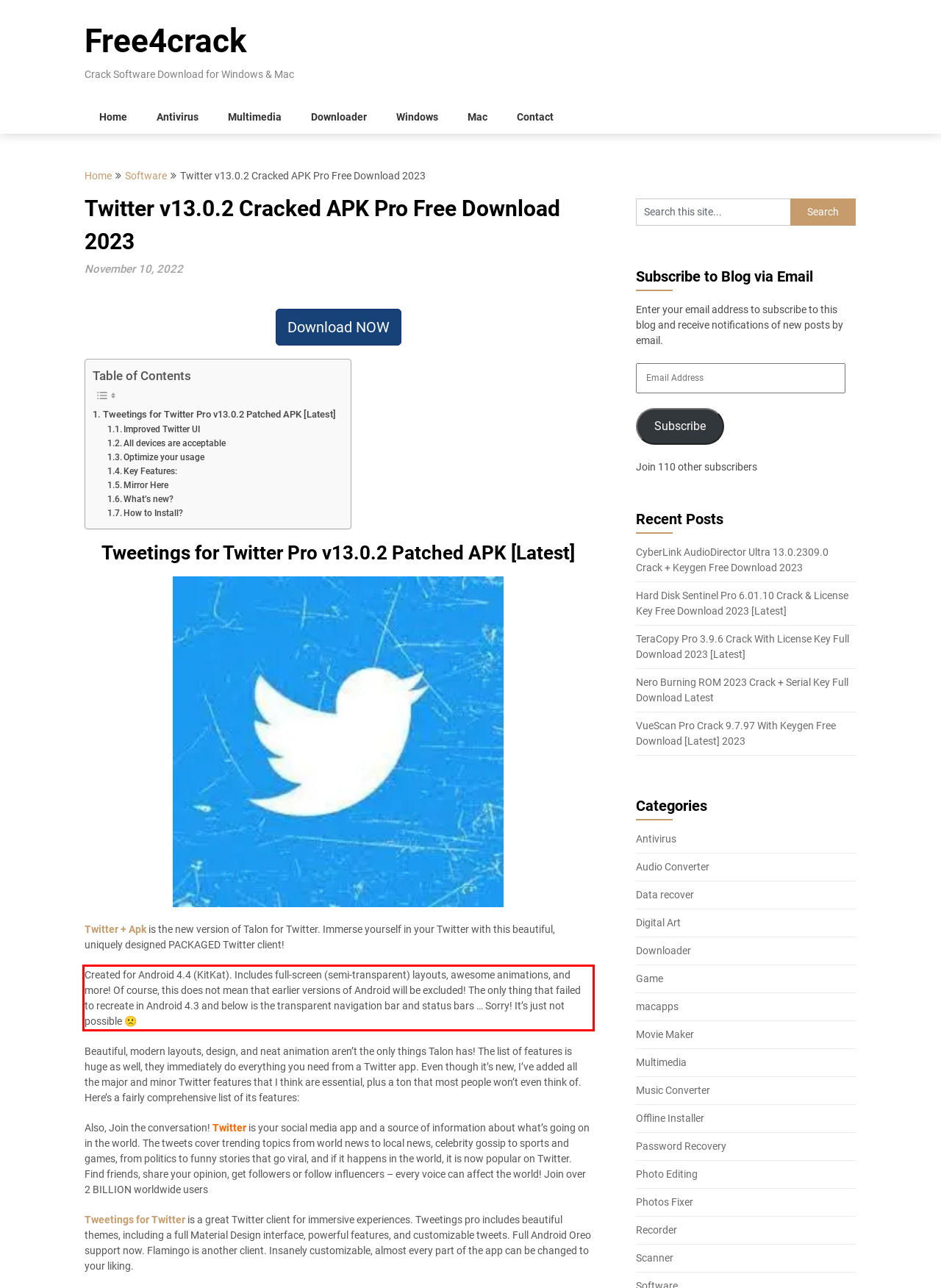Identify the text within the red bounding box on the webpage screenshot and generate the extracted text content.

Created for Android 4.4 (KitKat). Includes full-screen (semi-transparent) layouts, awesome animations, and more! Of course, this does not mean that earlier versions of Android will be excluded! The only thing that failed to recreate in Android 4.3 and below is the transparent navigation bar and status bars … Sorry! It’s just not possible 🙁